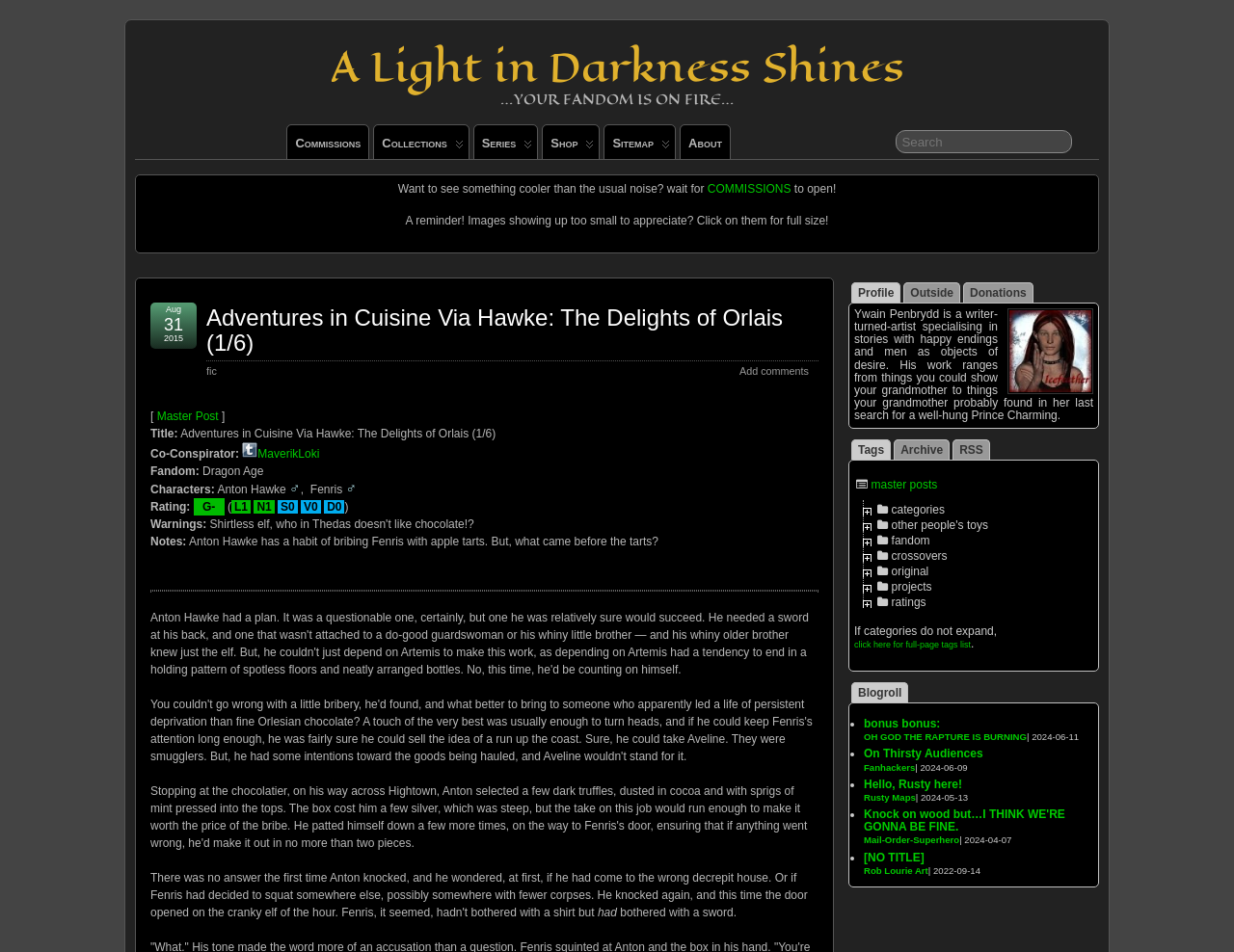Determine the bounding box coordinates of the clickable region to carry out the instruction: "Check the profile".

[0.69, 0.296, 0.73, 0.318]